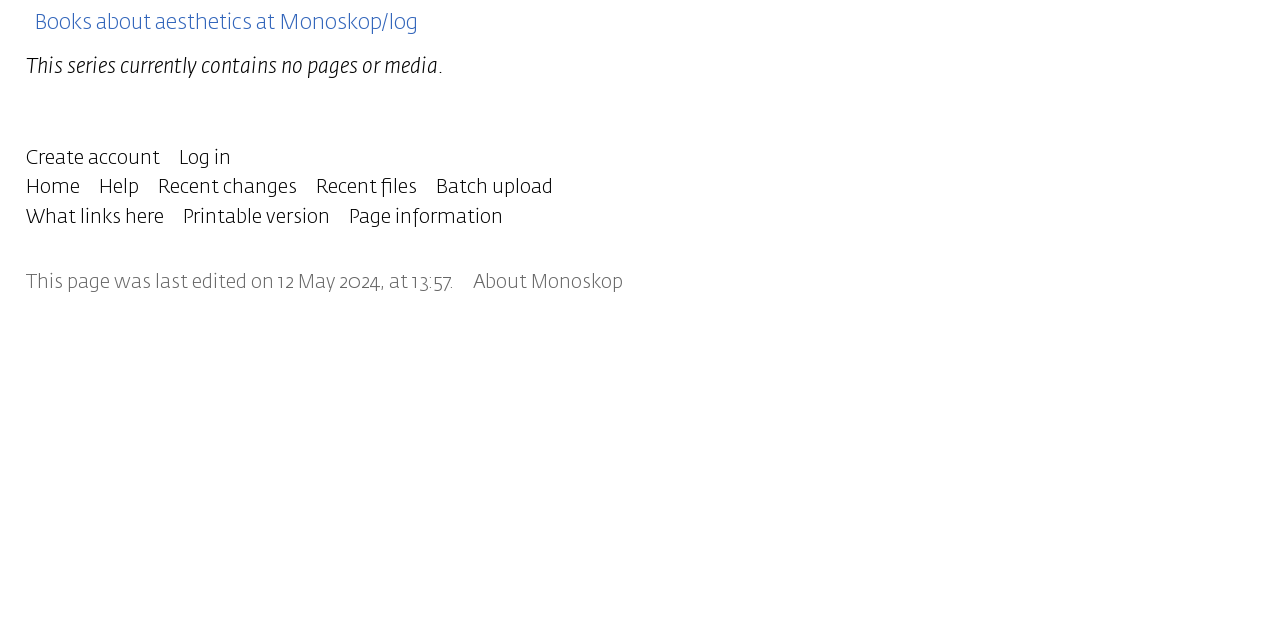Locate the UI element described by Help and provide its bounding box coordinates. Use the format (top-left x, top-left y, bottom-right x, bottom-right y) with all values as floating point numbers between 0 and 1.

[0.077, 0.277, 0.108, 0.307]